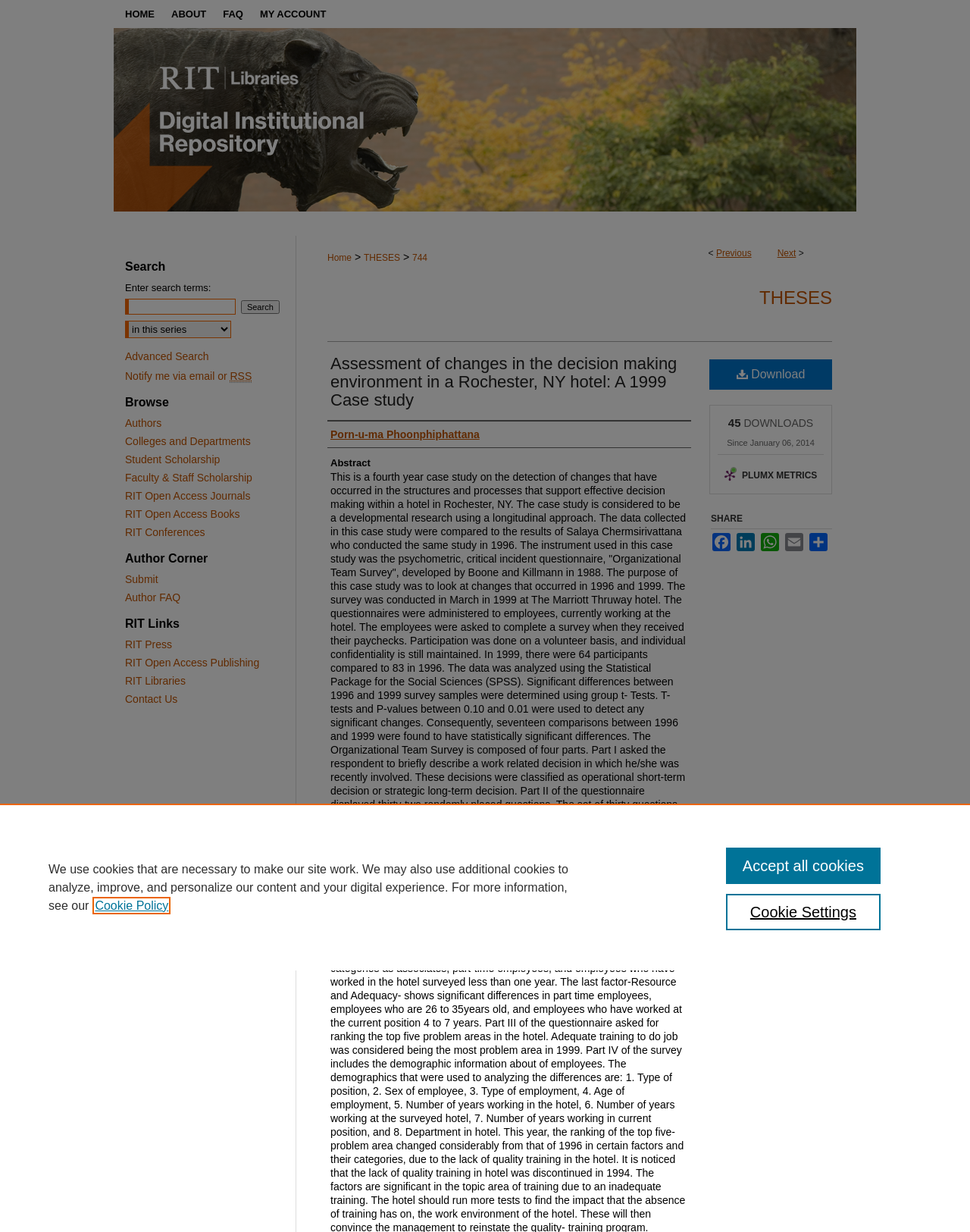How many downloads has the thesis had? Based on the screenshot, please respond with a single word or phrase.

45